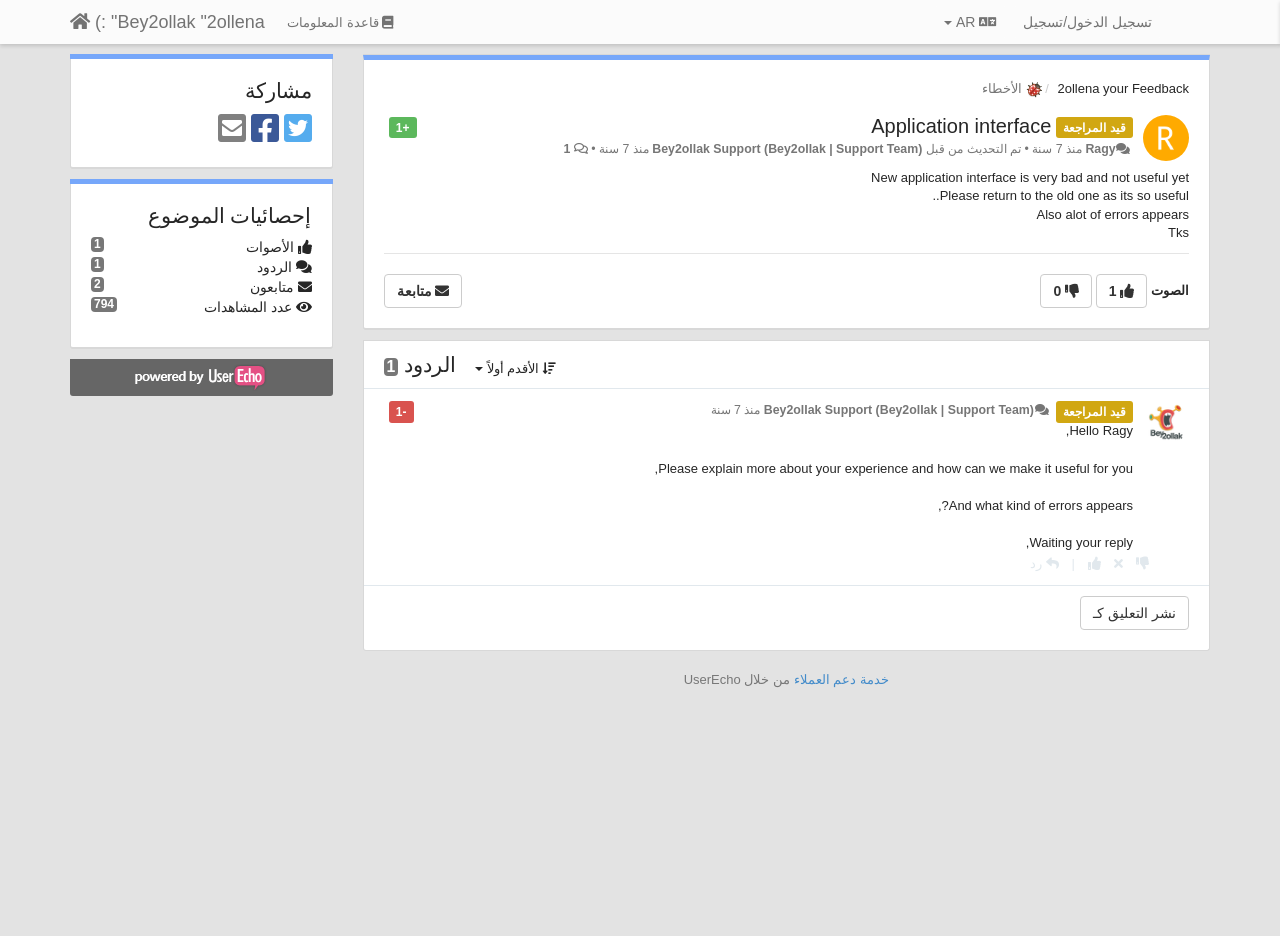With reference to the image, please provide a detailed answer to the following question: What is the name of the application interface?

The name of the application interface can be found in the link with the text '2ollena your Feedback' at the top of the page, which suggests that the application interface is called 2ollena.